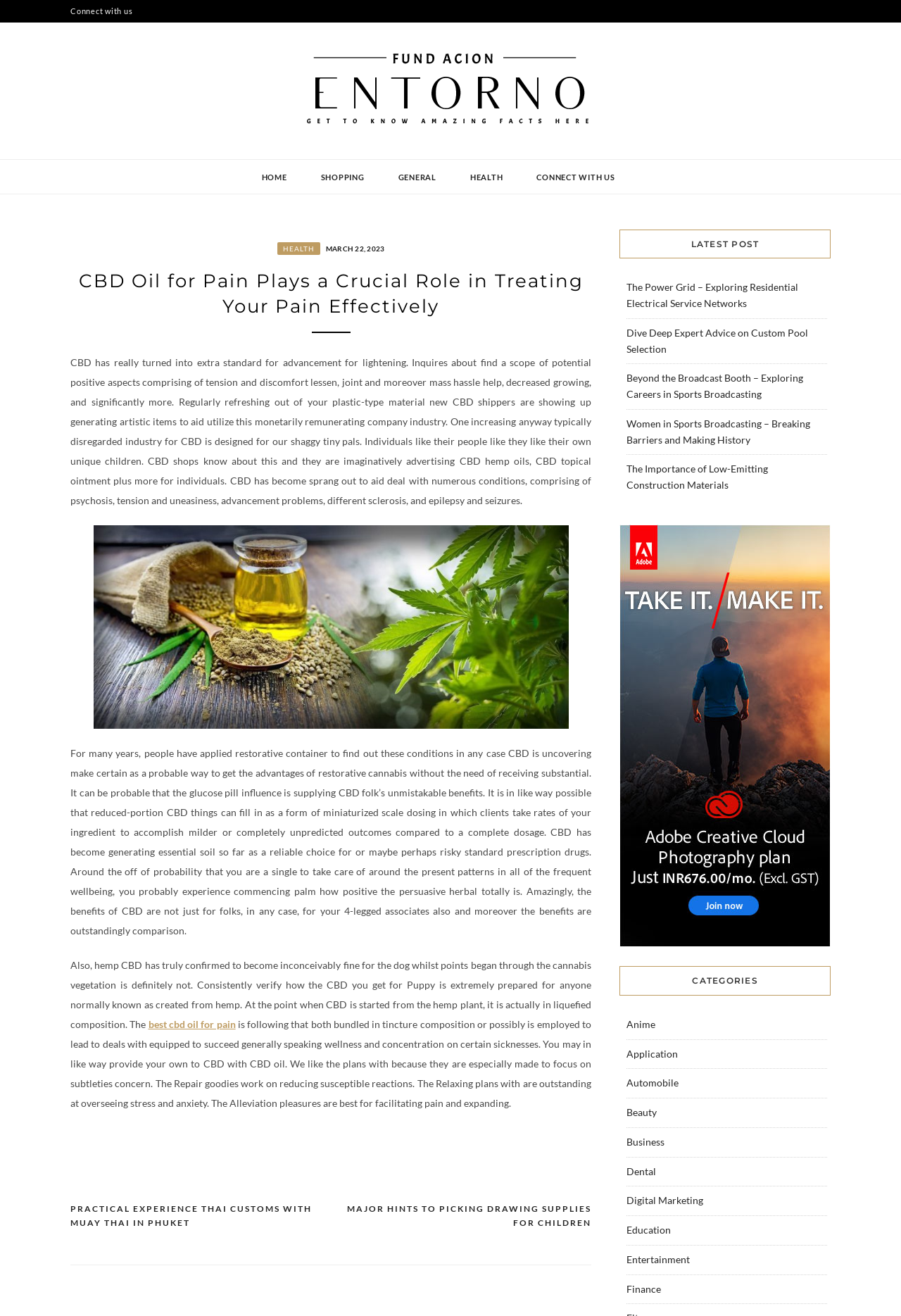Provide the bounding box coordinates for the specified HTML element described in this description: "Health". The coordinates should be four float numbers ranging from 0 to 1, in the format [left, top, right, bottom].

[0.308, 0.184, 0.355, 0.194]